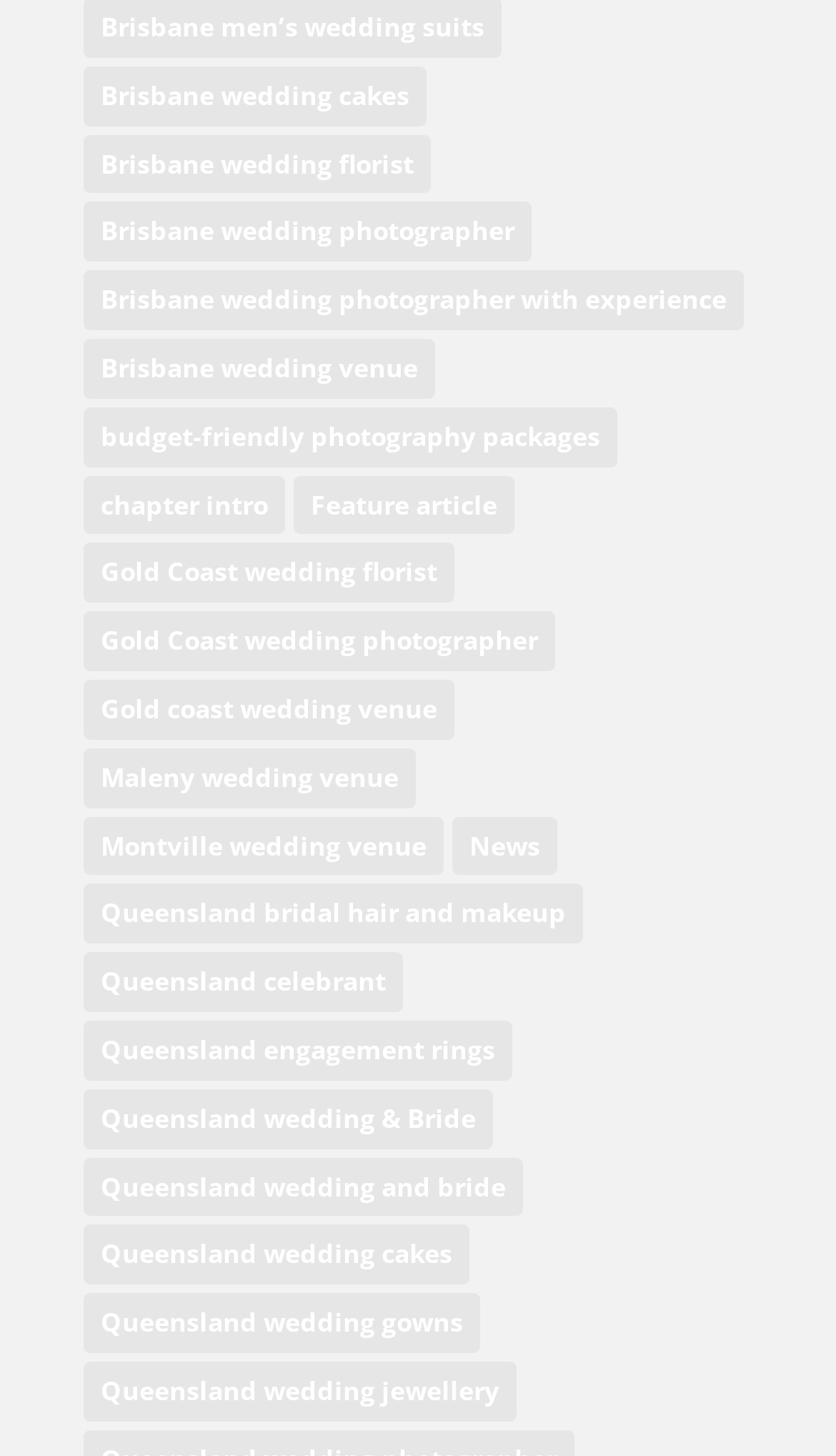What is the location with the most wedding florist options?
Using the image as a reference, give a one-word or short phrase answer.

Brisbane